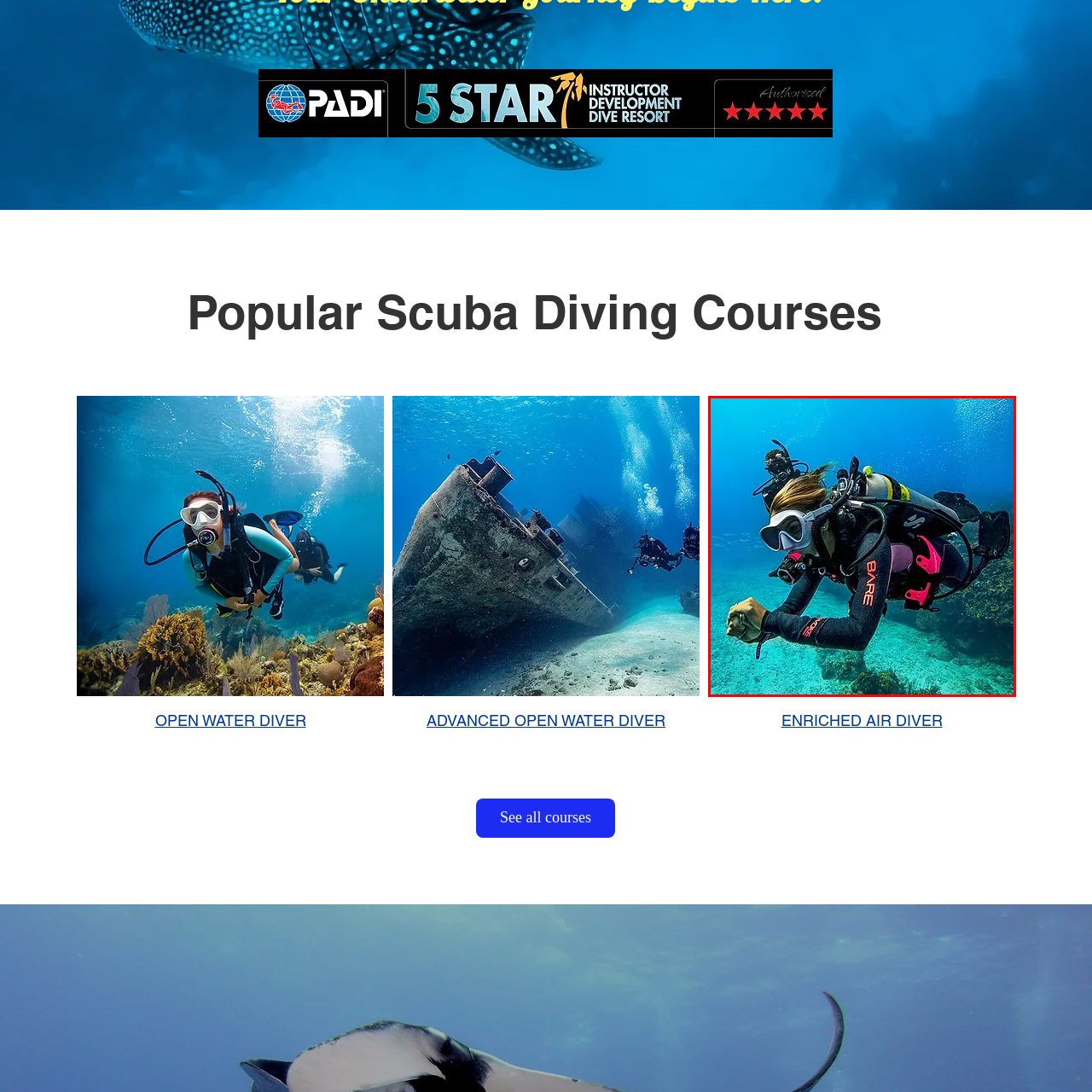Look at the area within the red bounding box, provide a one-word or phrase response to the following question: What type of activity is the diver engaged in?

Scuba diving